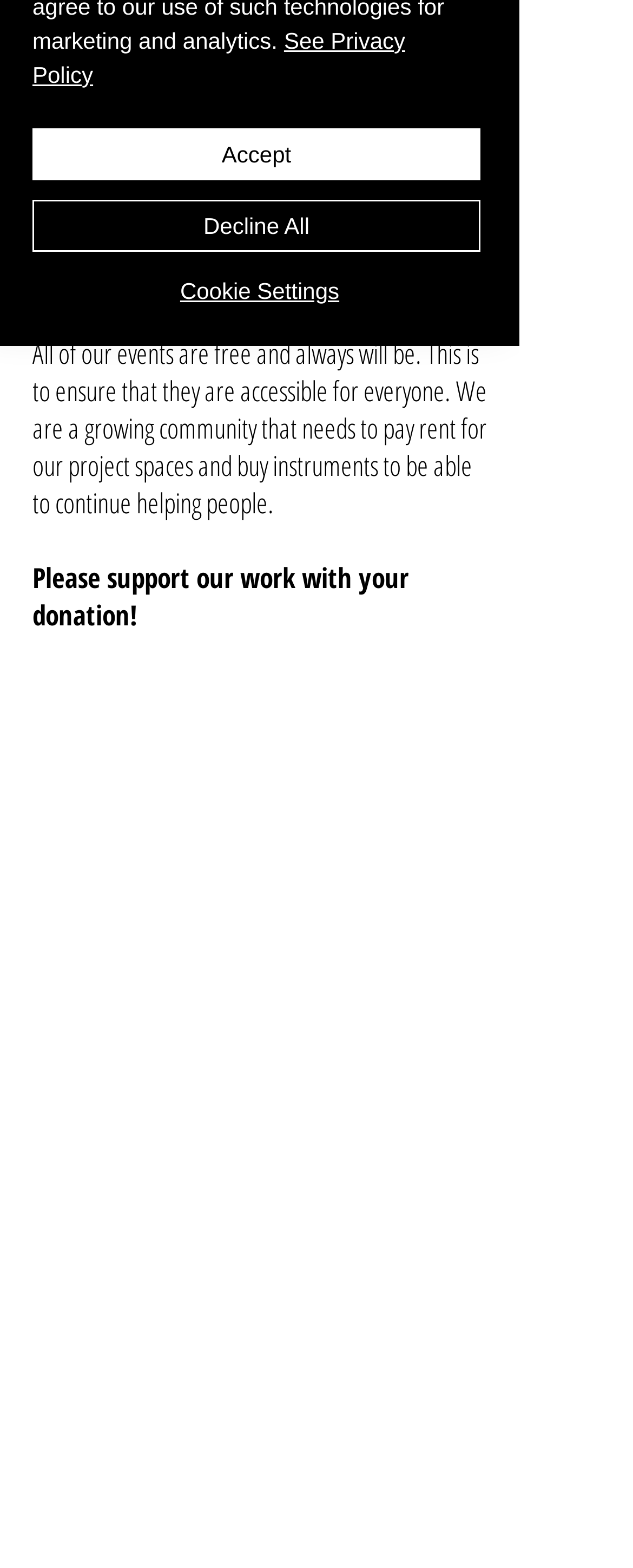Predict the bounding box of the UI element based on the description: "See Privacy Policy". The coordinates should be four float numbers between 0 and 1, formatted as [left, top, right, bottom].

[0.051, 0.018, 0.64, 0.056]